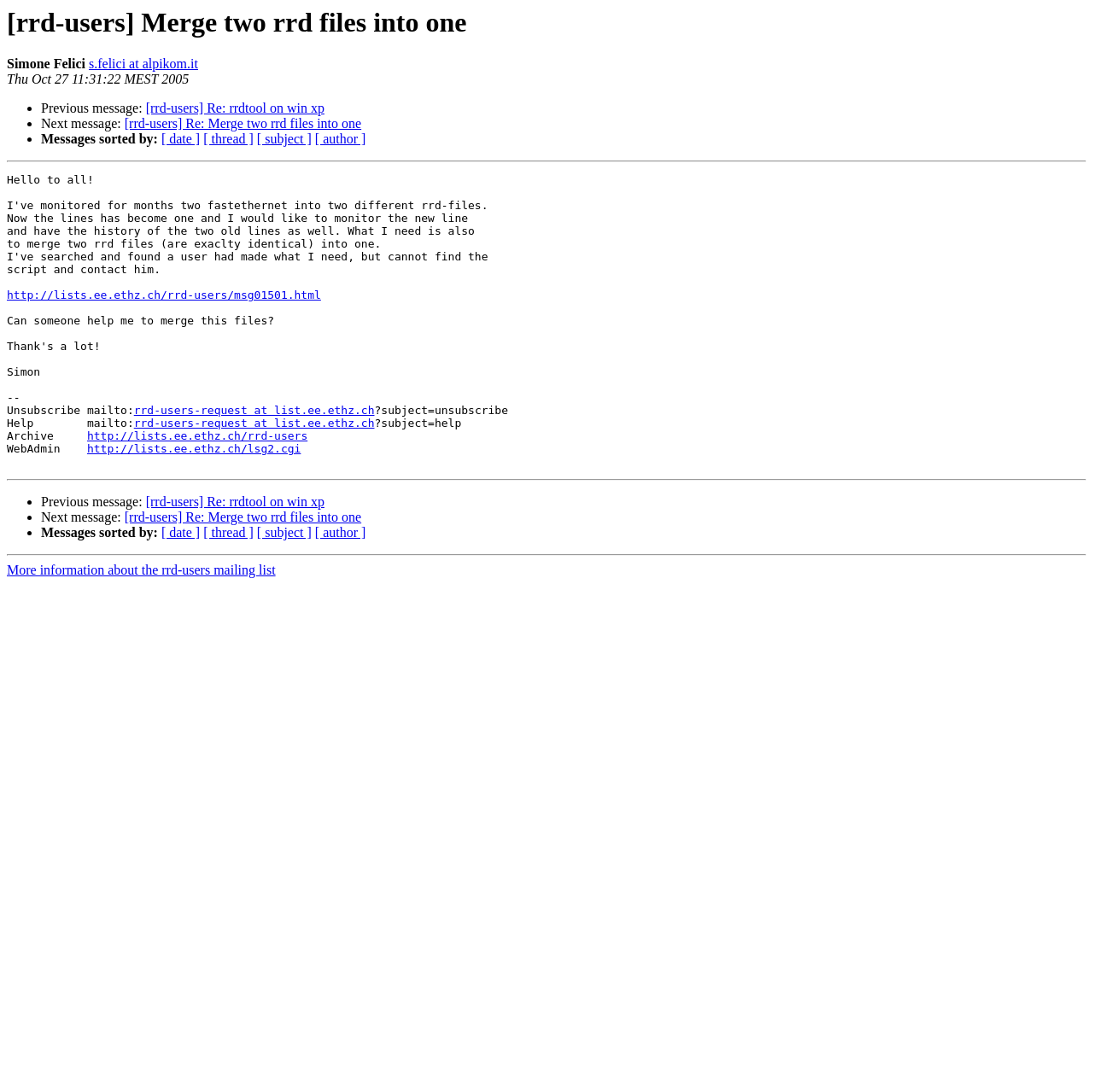Please determine the bounding box coordinates of the element to click in order to execute the following instruction: "Contact the team". The coordinates should be four float numbers between 0 and 1, specified as [left, top, right, bottom].

None